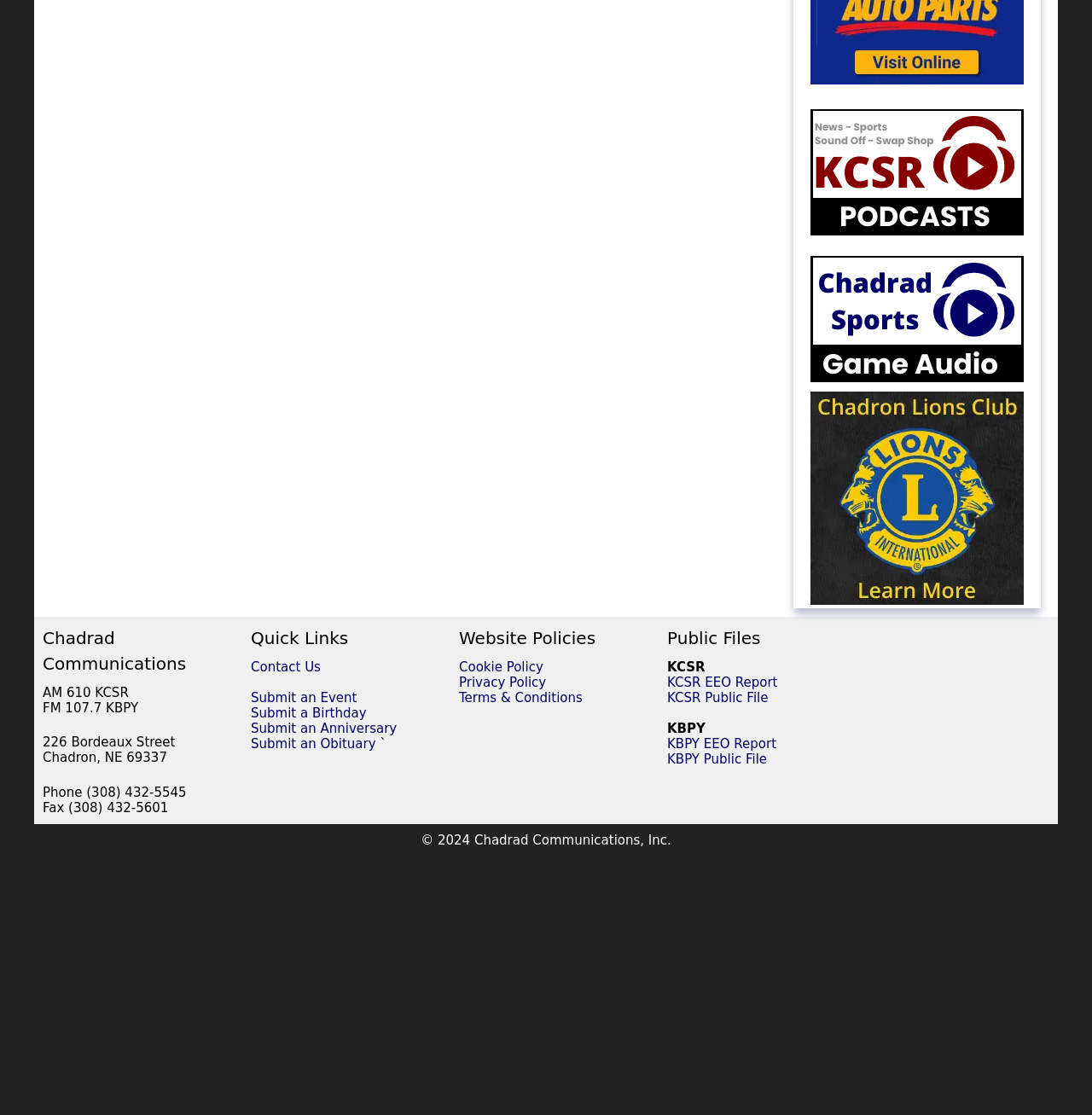What is the phone number of the company?
Based on the visual information, provide a detailed and comprehensive answer.

I found the answer by looking at the StaticText element with the text 'Phone (308) 432-5545' which is located below the company name and address.